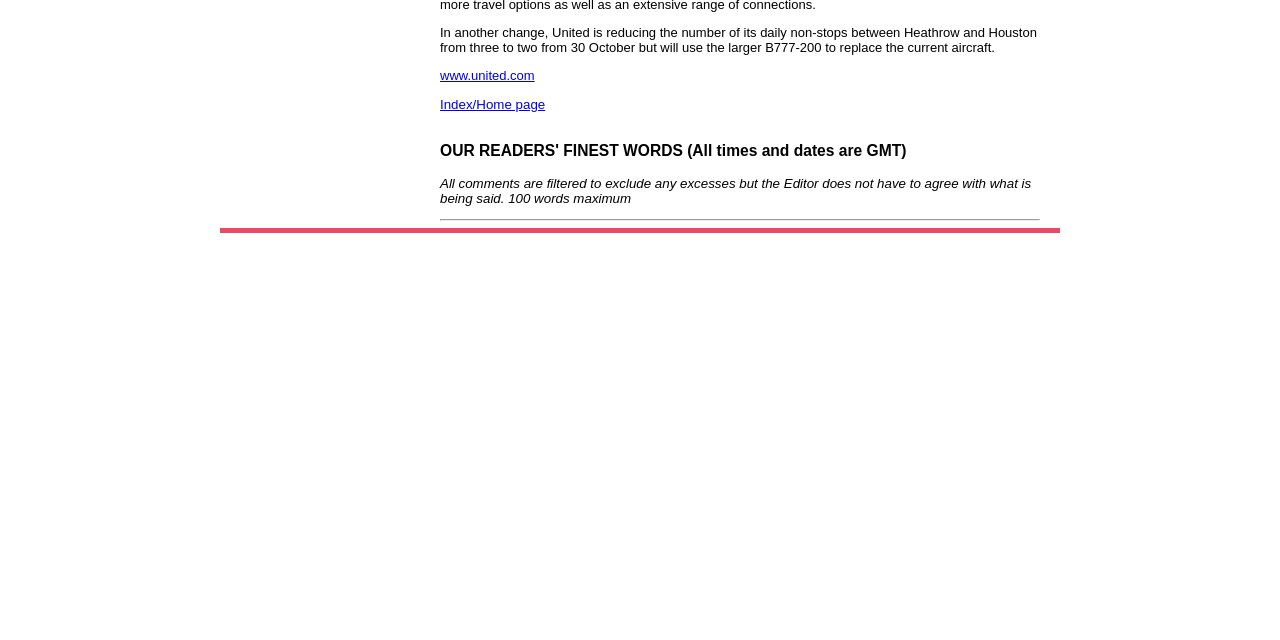Determine the bounding box of the UI component based on this description: "www.united.com". The bounding box coordinates should be four float values between 0 and 1, i.e., [left, top, right, bottom].

[0.344, 0.107, 0.418, 0.13]